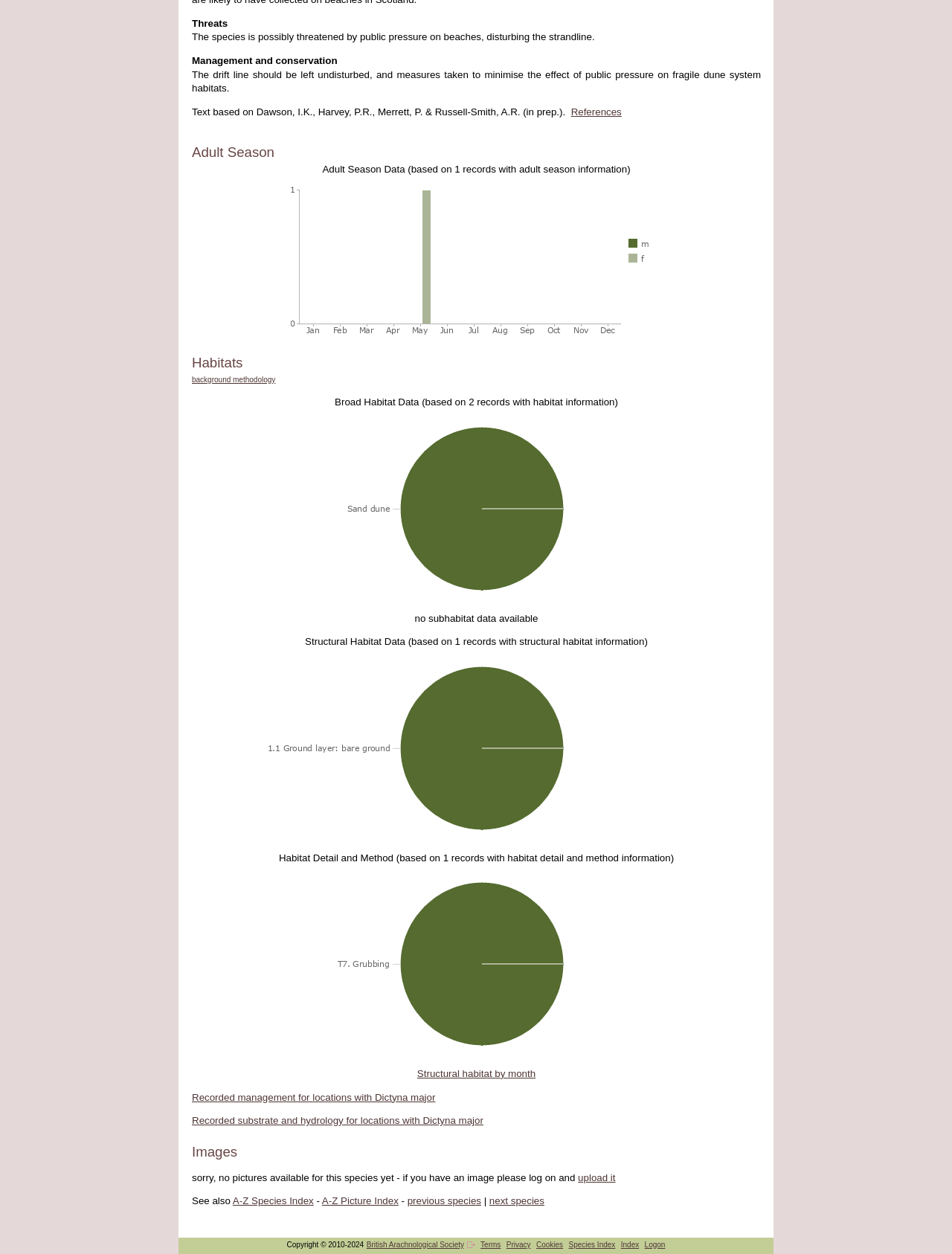Examine the image and give a thorough answer to the following question:
What is the species possibly threatened by?

According to the webpage, the species is possibly threatened by public pressure on beaches, which is mentioned in the 'Threats' section.